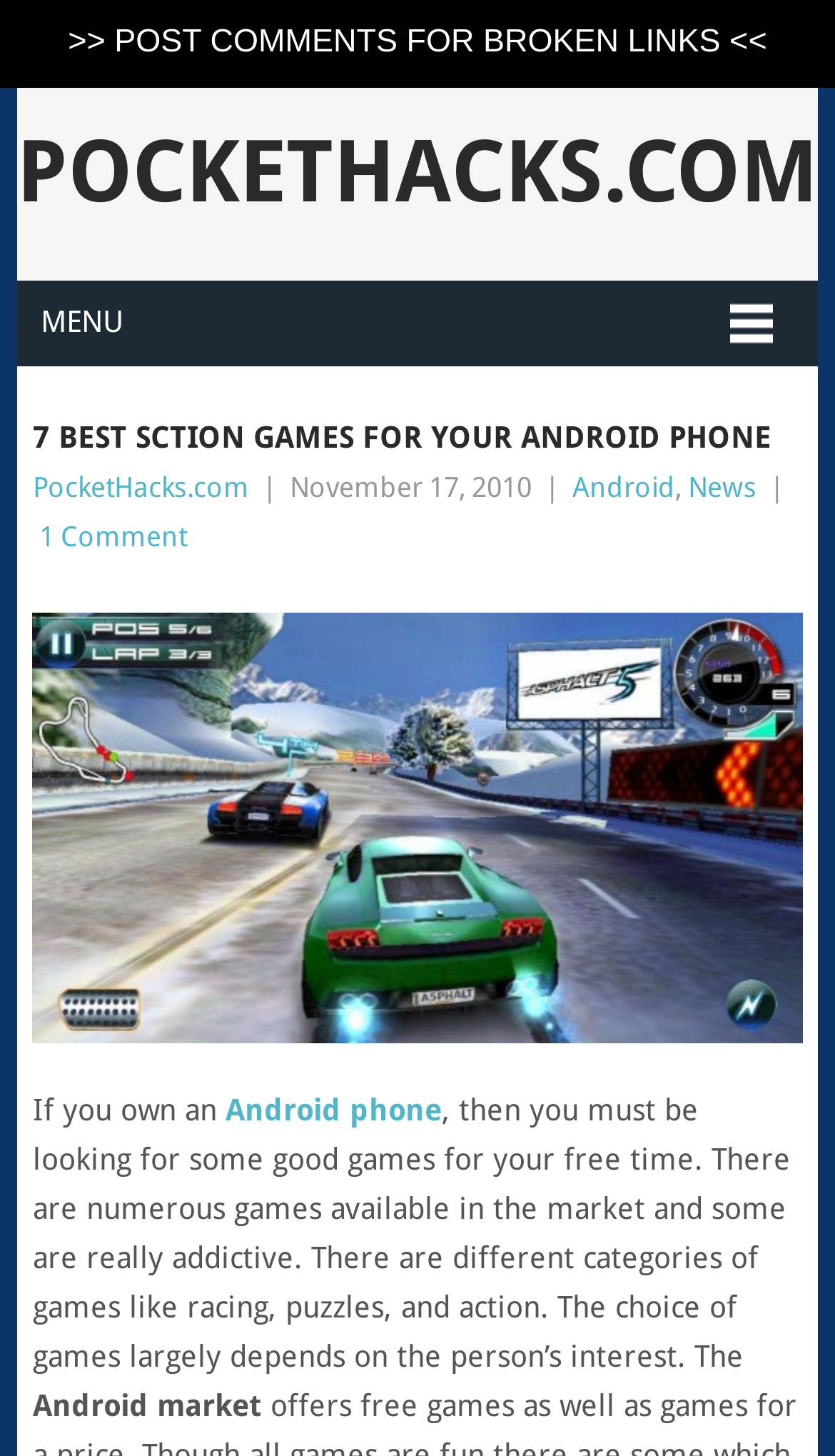Please find and report the bounding box coordinates of the element to click in order to perform the following action: "Leave a comment". The coordinates should be expressed as four float numbers between 0 and 1, in the format [left, top, right, bottom].

[0.047, 0.357, 0.224, 0.379]